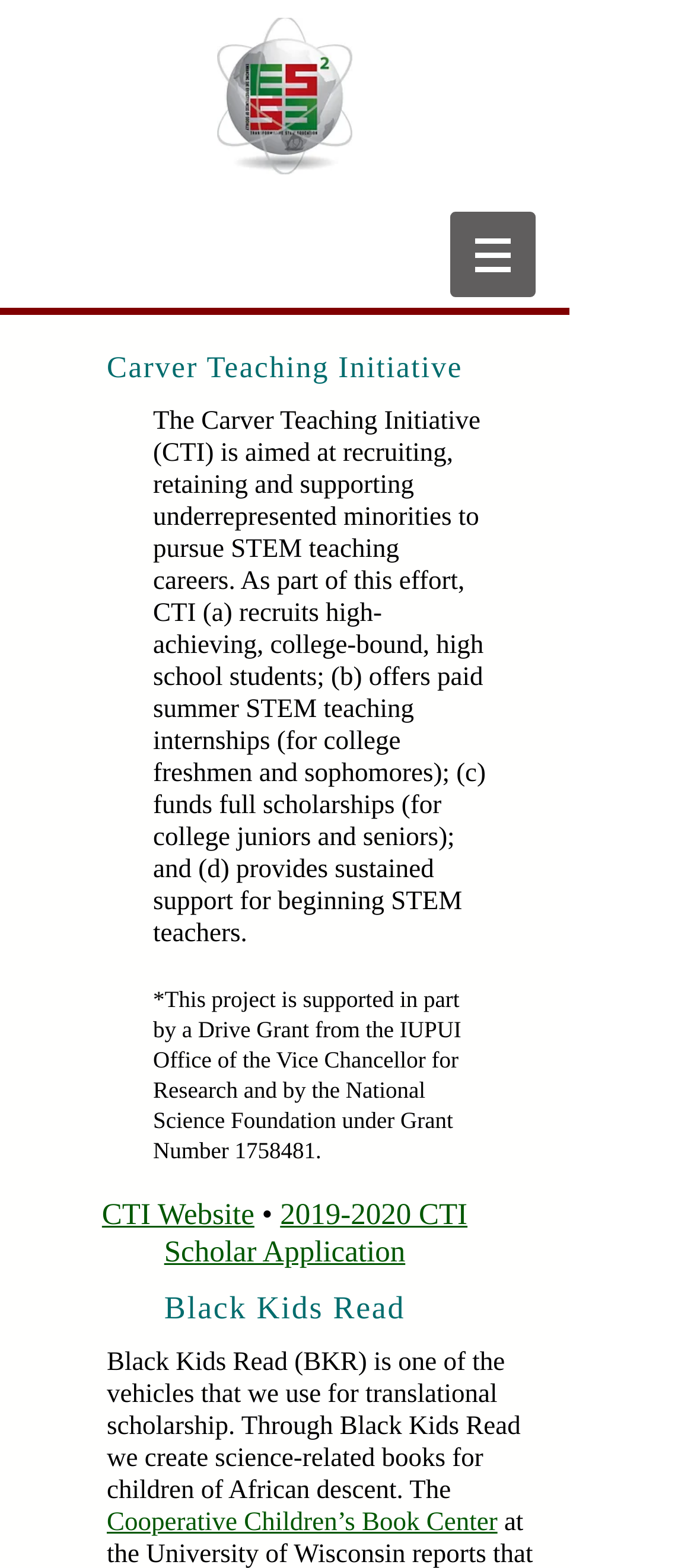Provide your answer in a single word or phrase: 
What is the Carver Teaching Initiative?

Recruiting, retaining and supporting underrepresented minorities